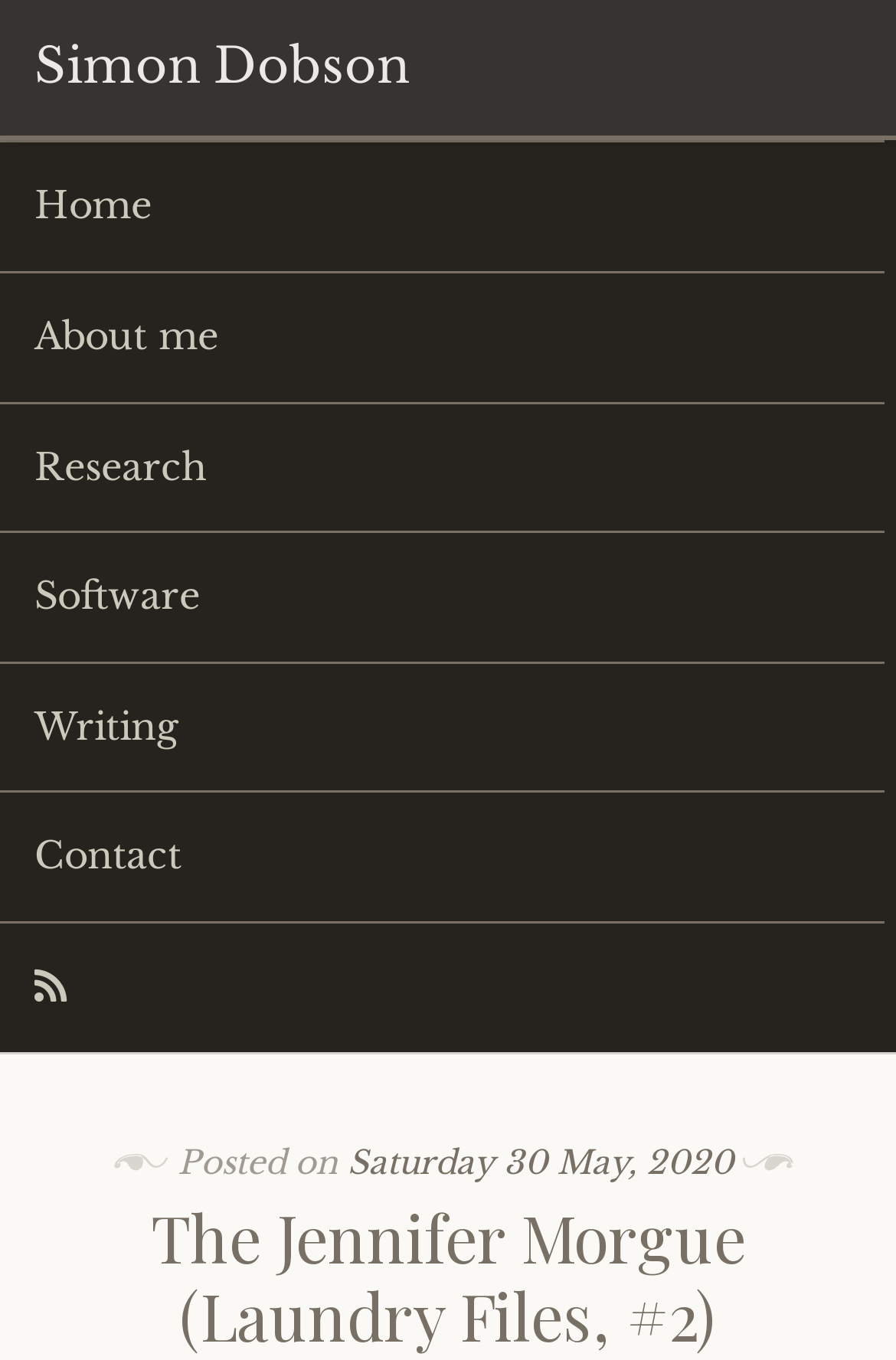Can you specify the bounding box coordinates of the area that needs to be clicked to fulfill the following instruction: "check the date of the post"?

[0.388, 0.839, 0.819, 0.869]